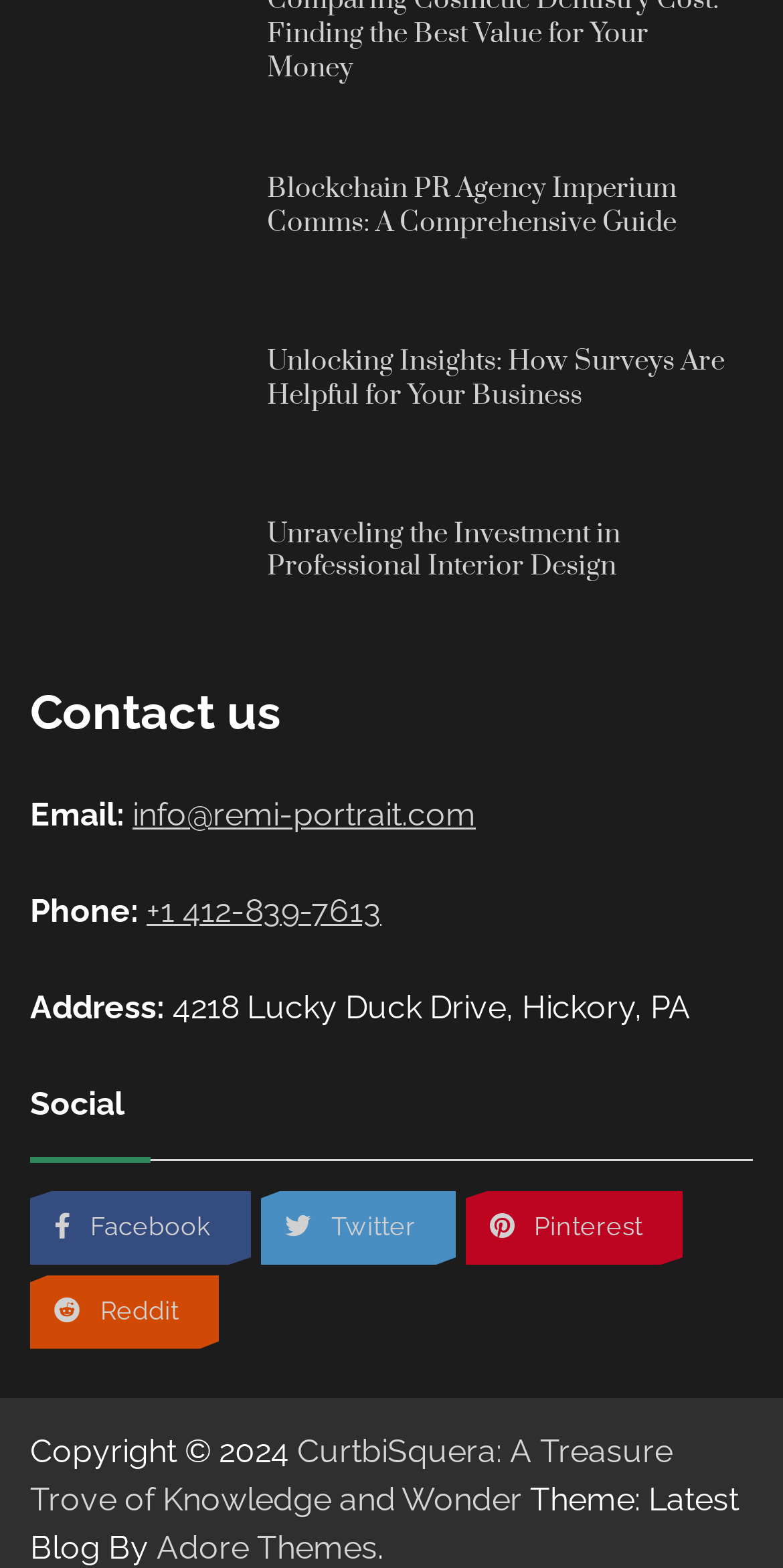Provide a short answer using a single word or phrase for the following question: 
What is the phone number for contact?

+1 412-839-7613